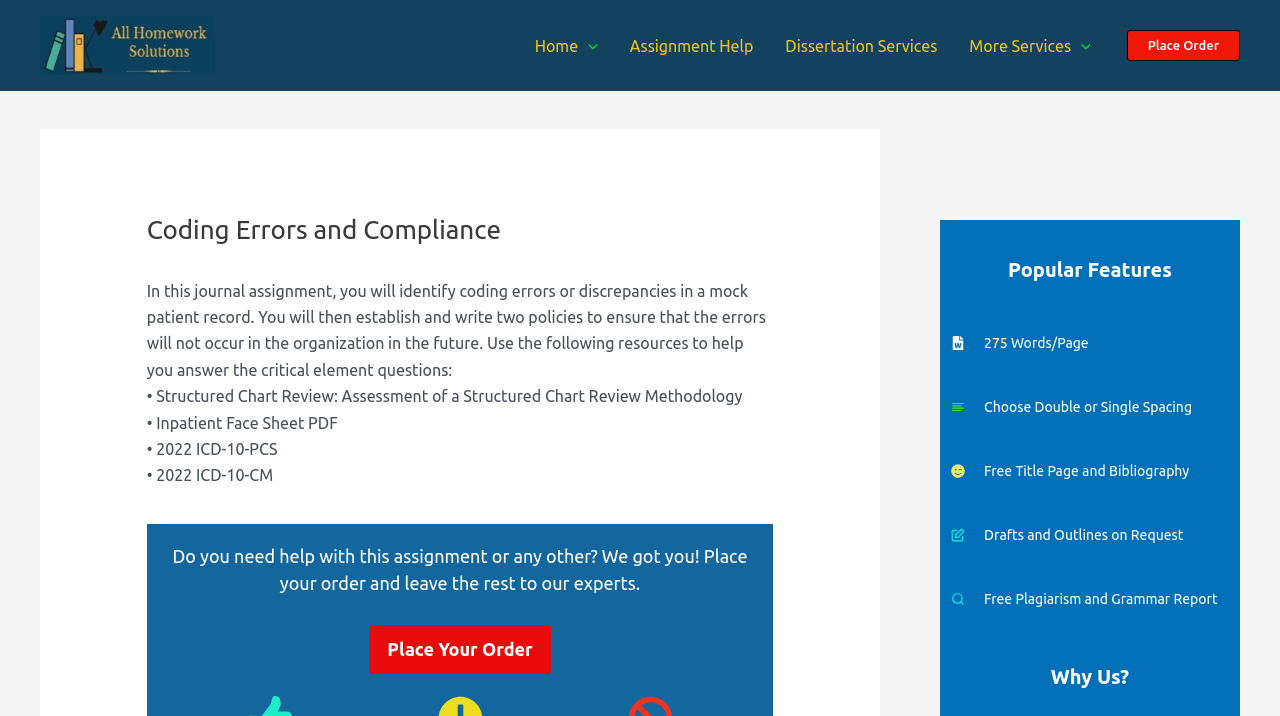Find the bounding box coordinates for the area that should be clicked to accomplish the instruction: "Toggle the 'Menu Toggle' dropdown".

[0.452, 0.022, 0.467, 0.105]